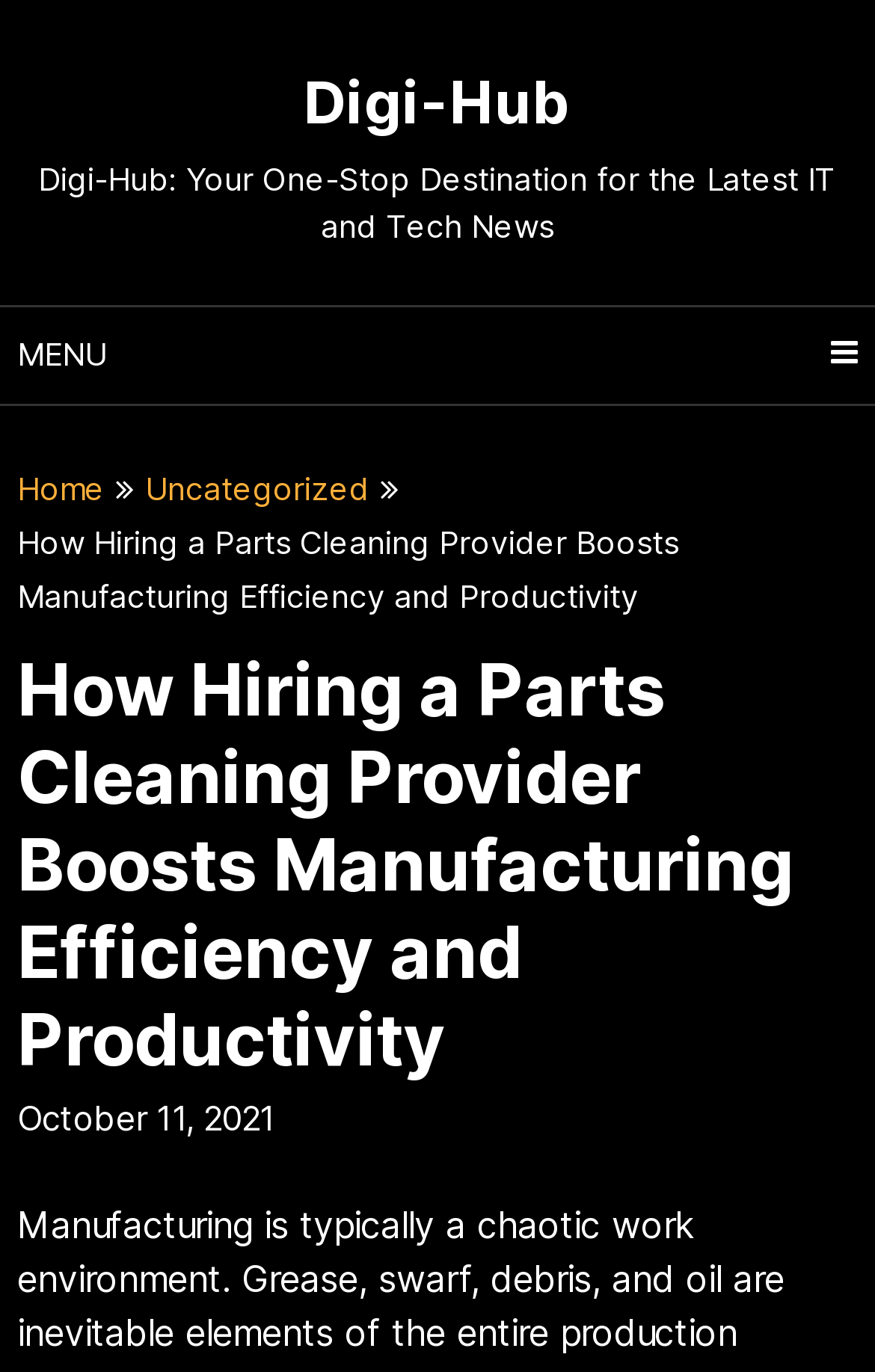What is the category of the article?
Give a one-word or short-phrase answer derived from the screenshot.

Uncategorized